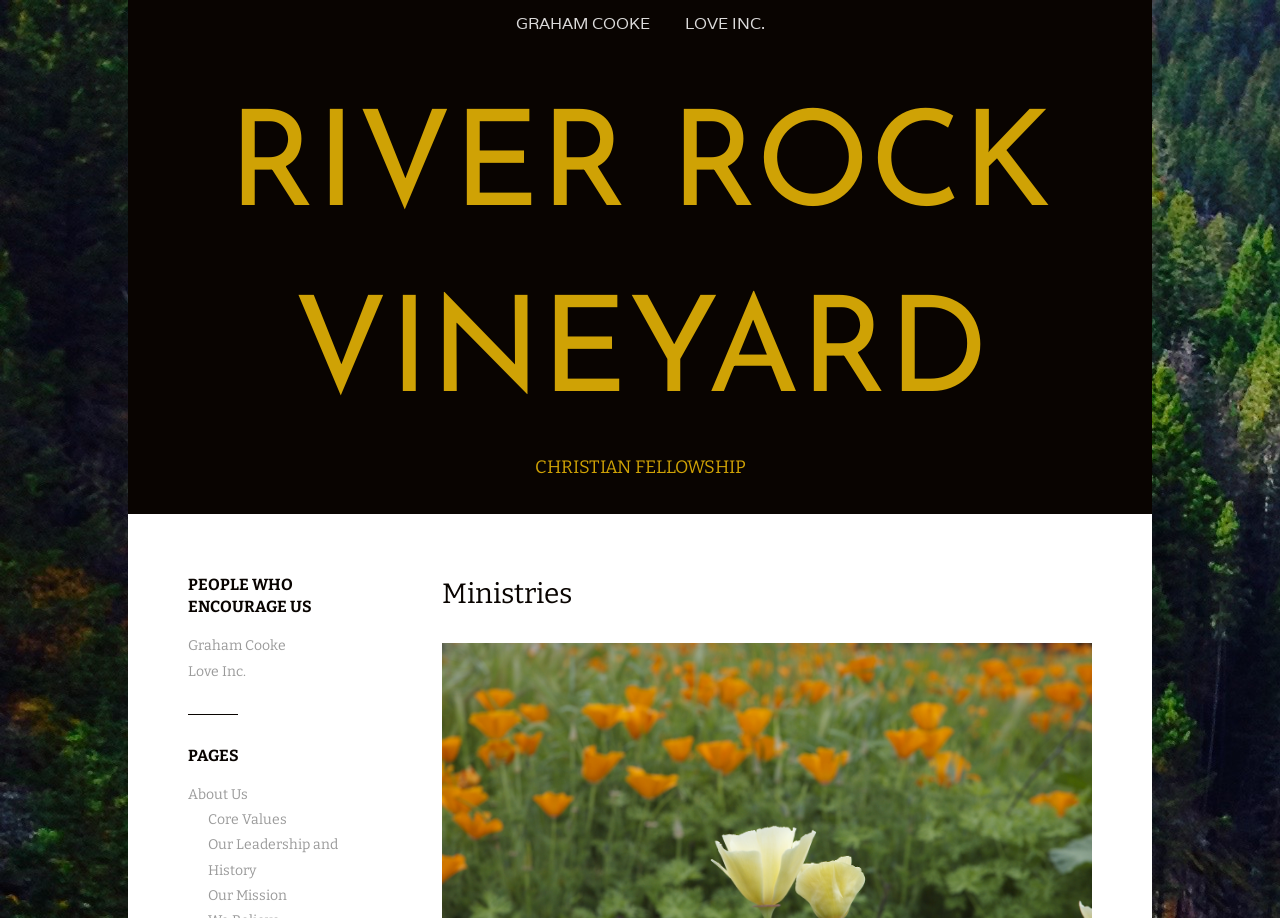Utilize the information from the image to answer the question in detail:
What is the second ministry listed?

I found the answer by looking at the link elements under the 'Ministries' heading, and the second link has the text 'LOVE INC.'.